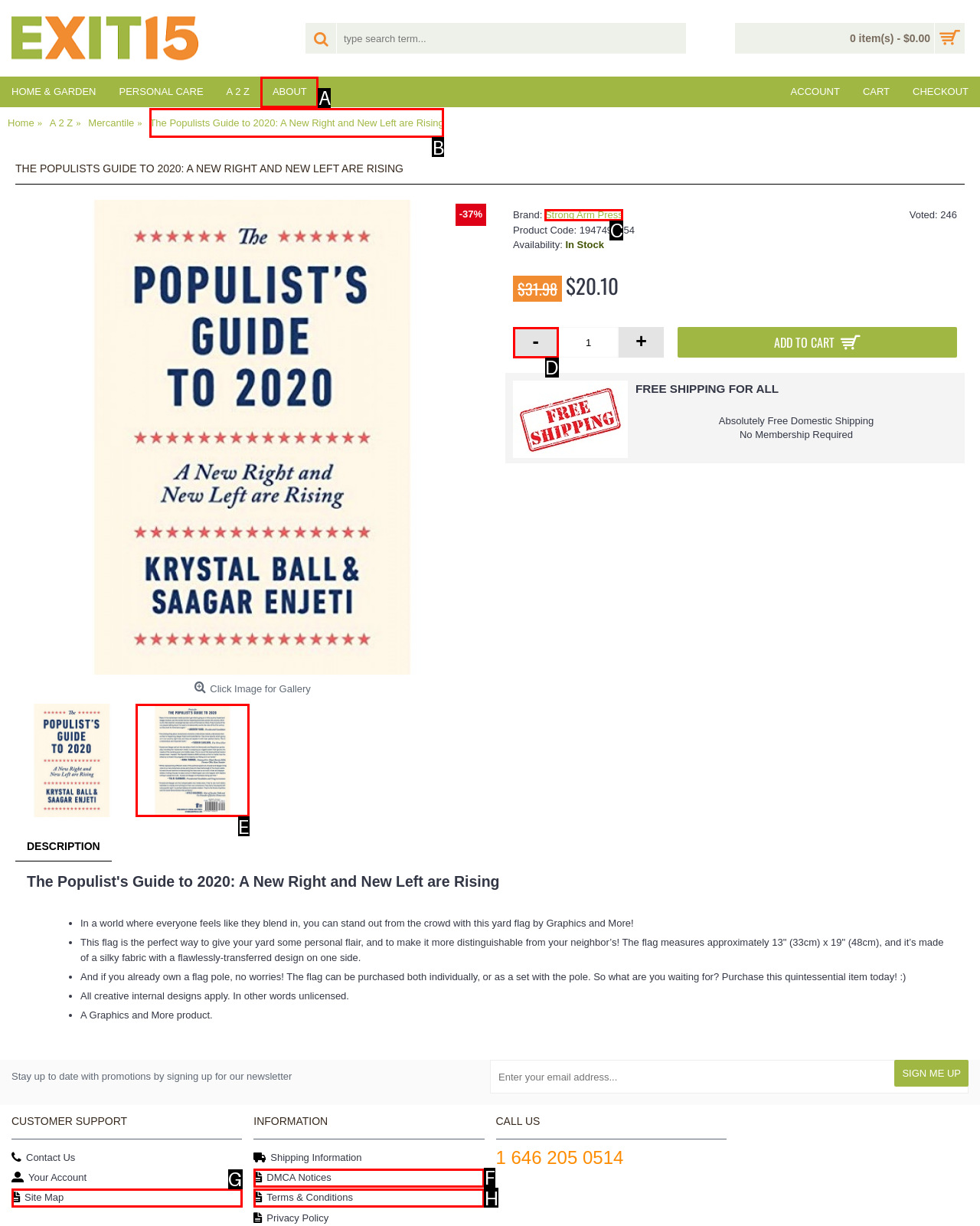Determine which HTML element best fits the description: Site Map
Answer directly with the letter of the matching option from the available choices.

G